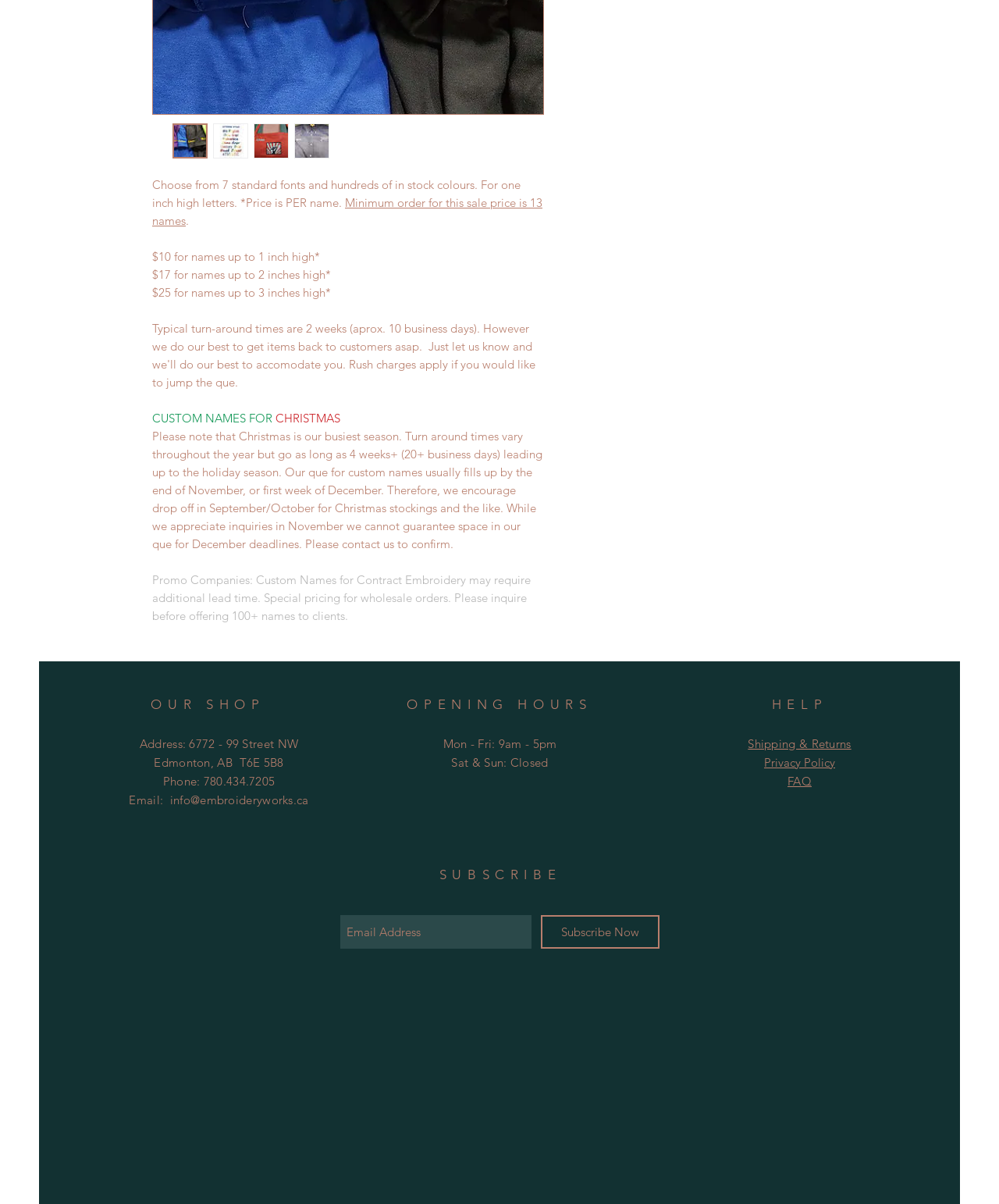Given the element description, predict the bounding box coordinates in the format (top-left x, top-left y, bottom-right x, bottom-right y). Make sure all values are between 0 and 1. Here is the element description: alt="Thumbnail: Personalized Names BULK"

[0.173, 0.102, 0.208, 0.132]